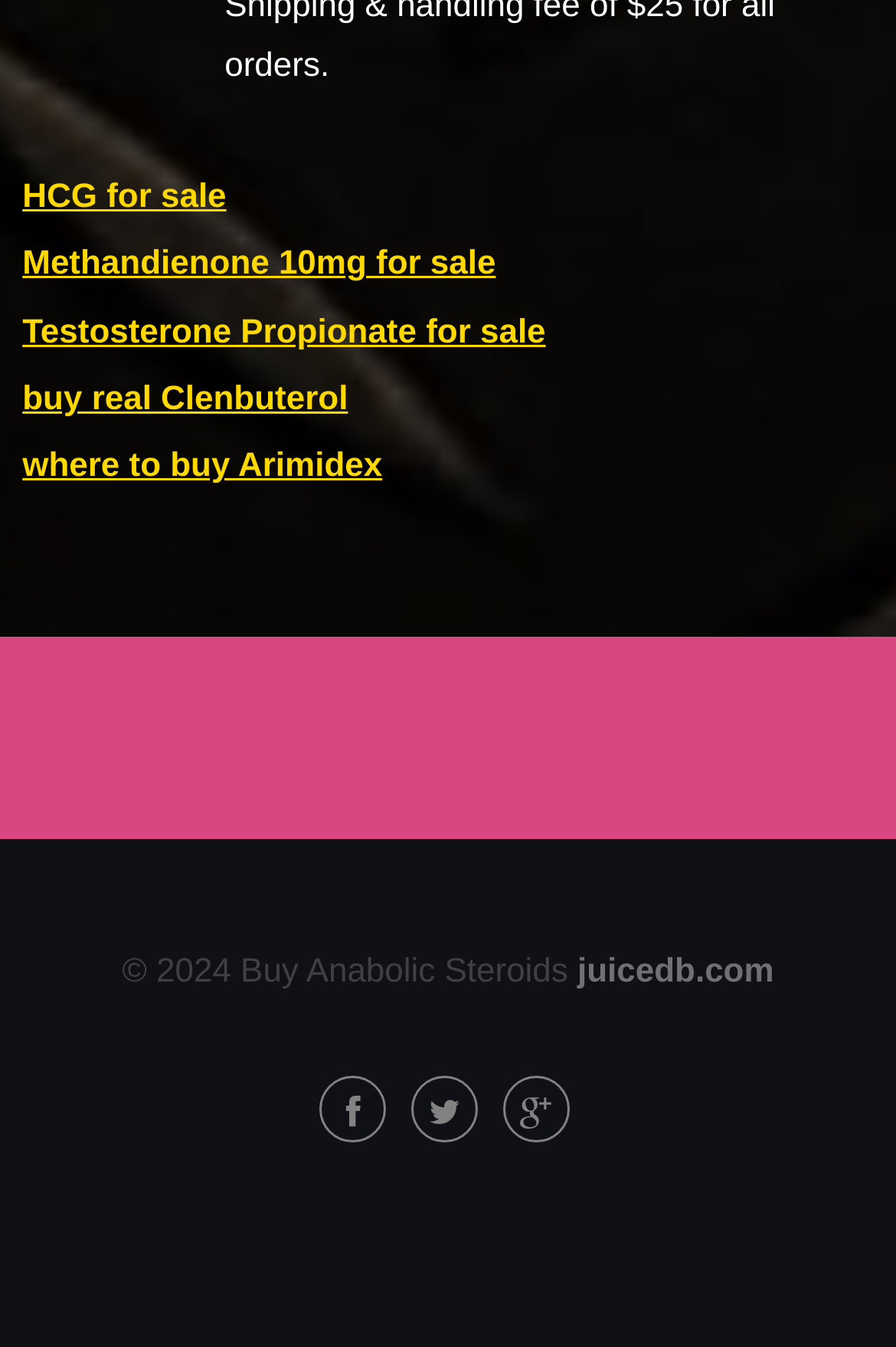Pinpoint the bounding box coordinates of the clickable area necessary to execute the following instruction: "Browse where to buy Arimidex". The coordinates should be given as four float numbers between 0 and 1, namely [left, top, right, bottom].

[0.025, 0.332, 0.427, 0.359]